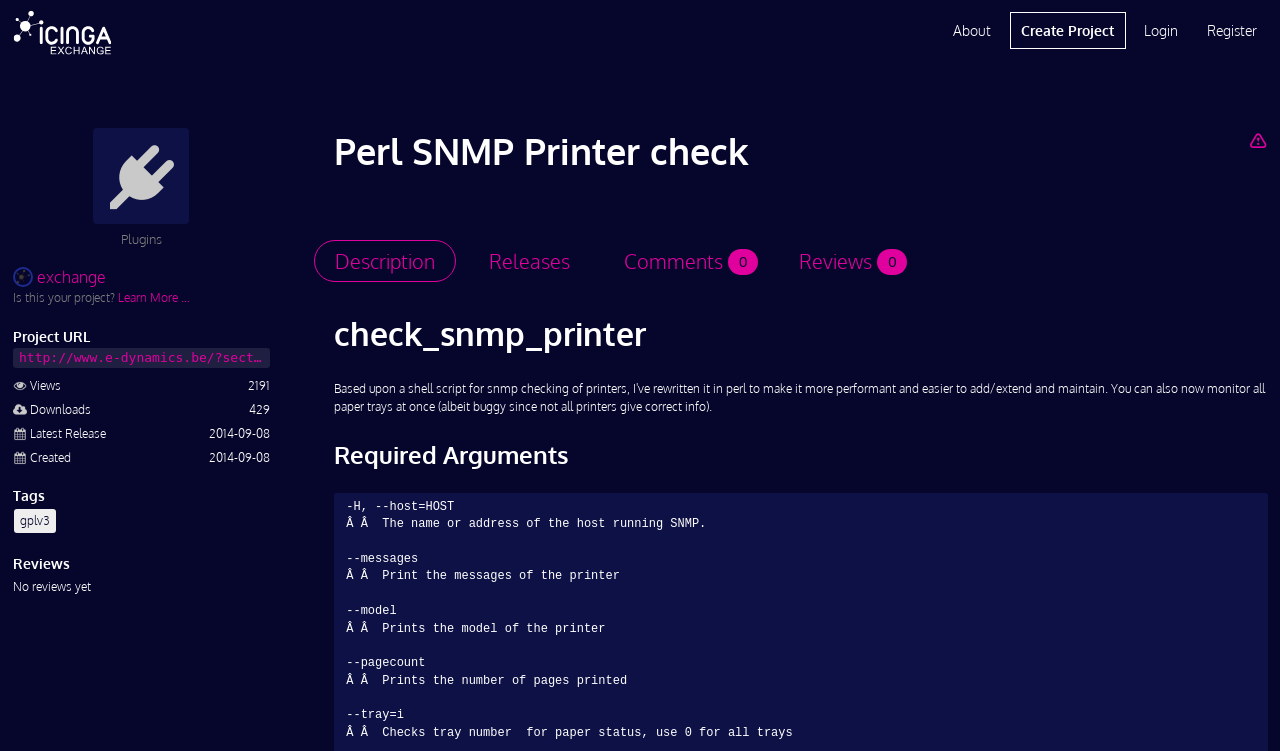Please answer the following question using a single word or phrase: 
What is the name of the project?

Perl SNMP Printer check